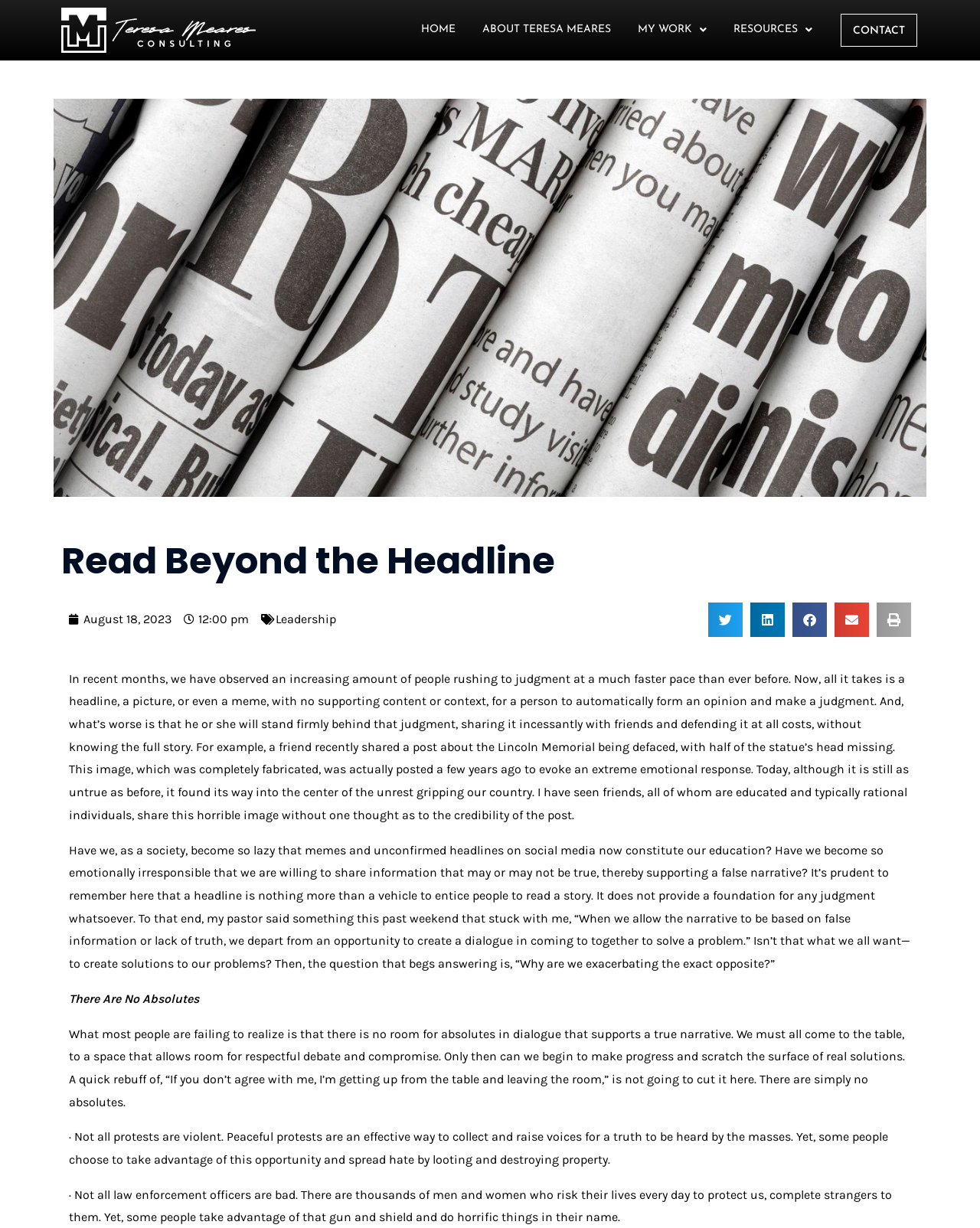What is the purpose of peaceful protests?
Please provide a comprehensive answer based on the contents of the image.

I found the purpose of peaceful protests by reading the article's content, which states that peaceful protests are an effective way to collect and raise voices for a truth to be heard by the masses.